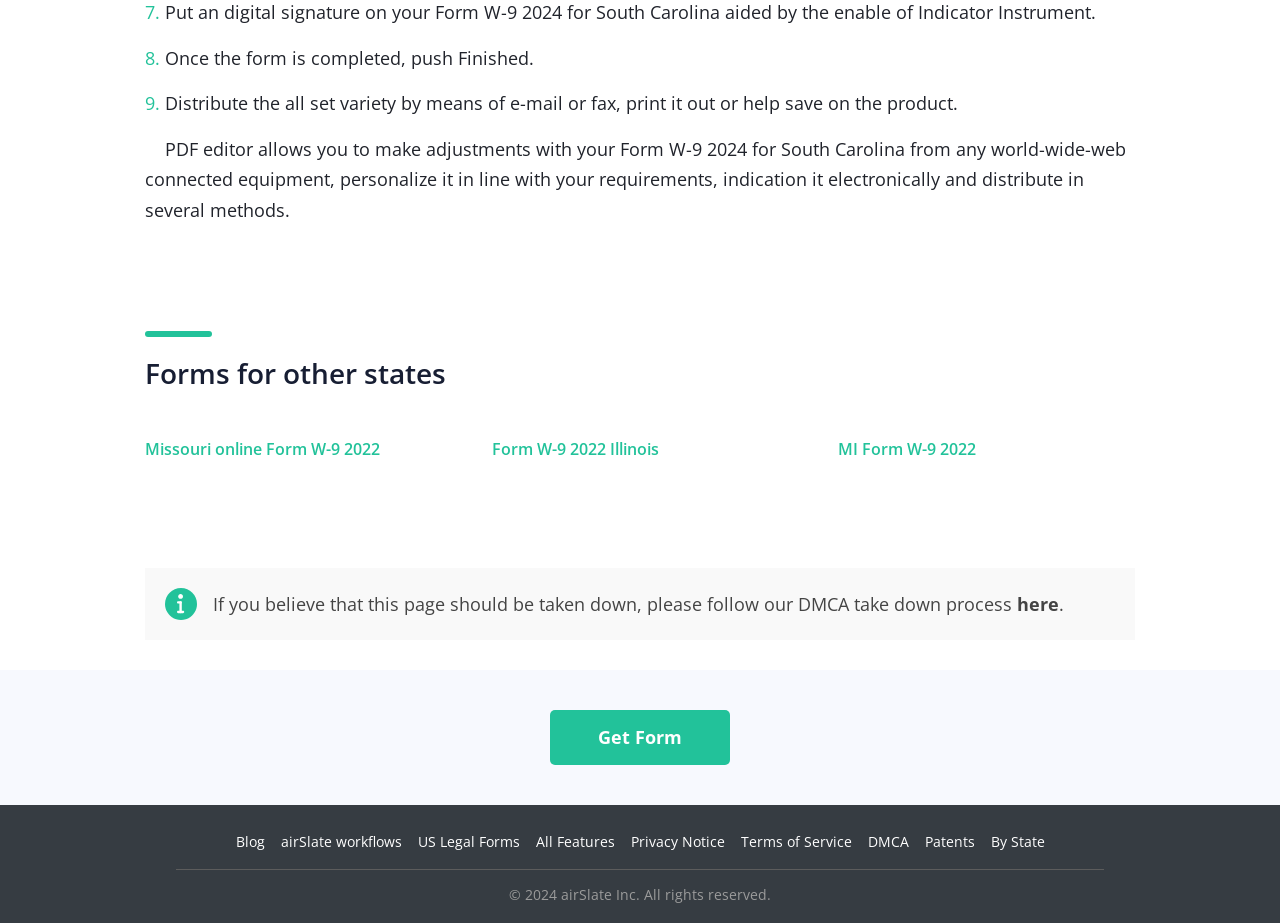Please find the bounding box coordinates of the section that needs to be clicked to achieve this instruction: "Access US Legal Forms".

[0.326, 0.901, 0.406, 0.922]